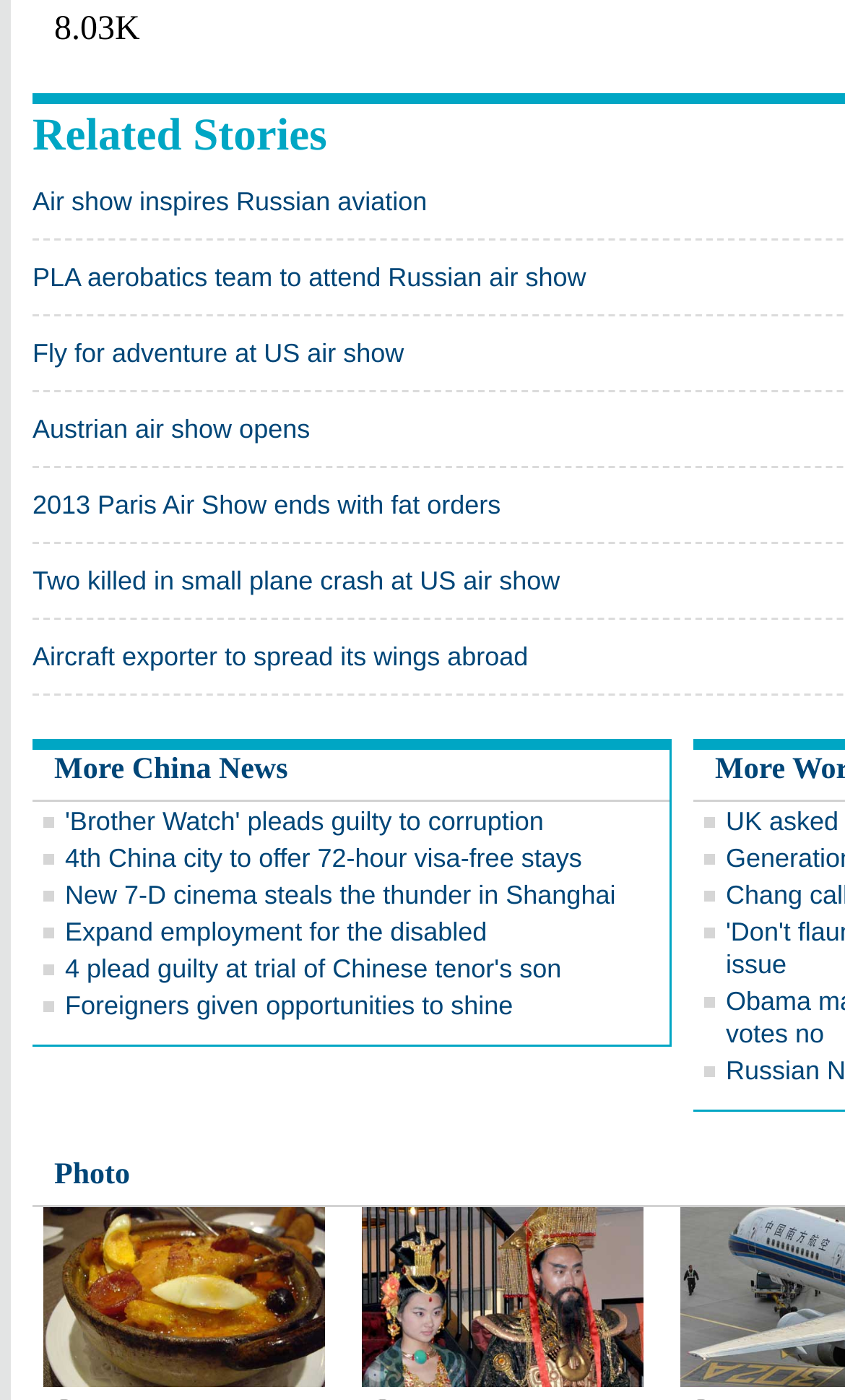How many description lists are there in the webpage?
Based on the visual, give a brief answer using one word or a short phrase.

1